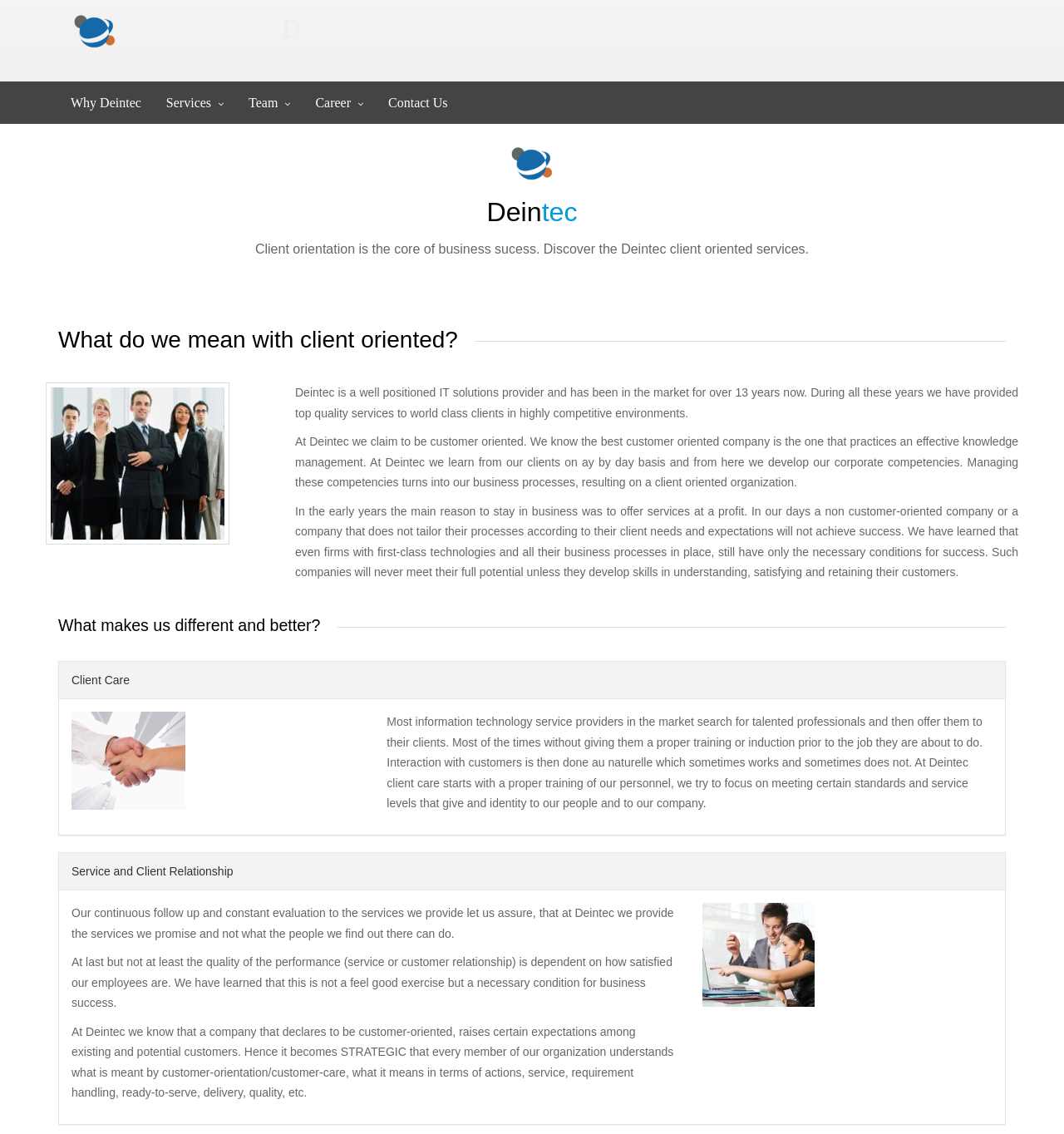What is the importance of employee satisfaction in Deintec?
Based on the image, give a one-word or short phrase answer.

Necessary condition for business success